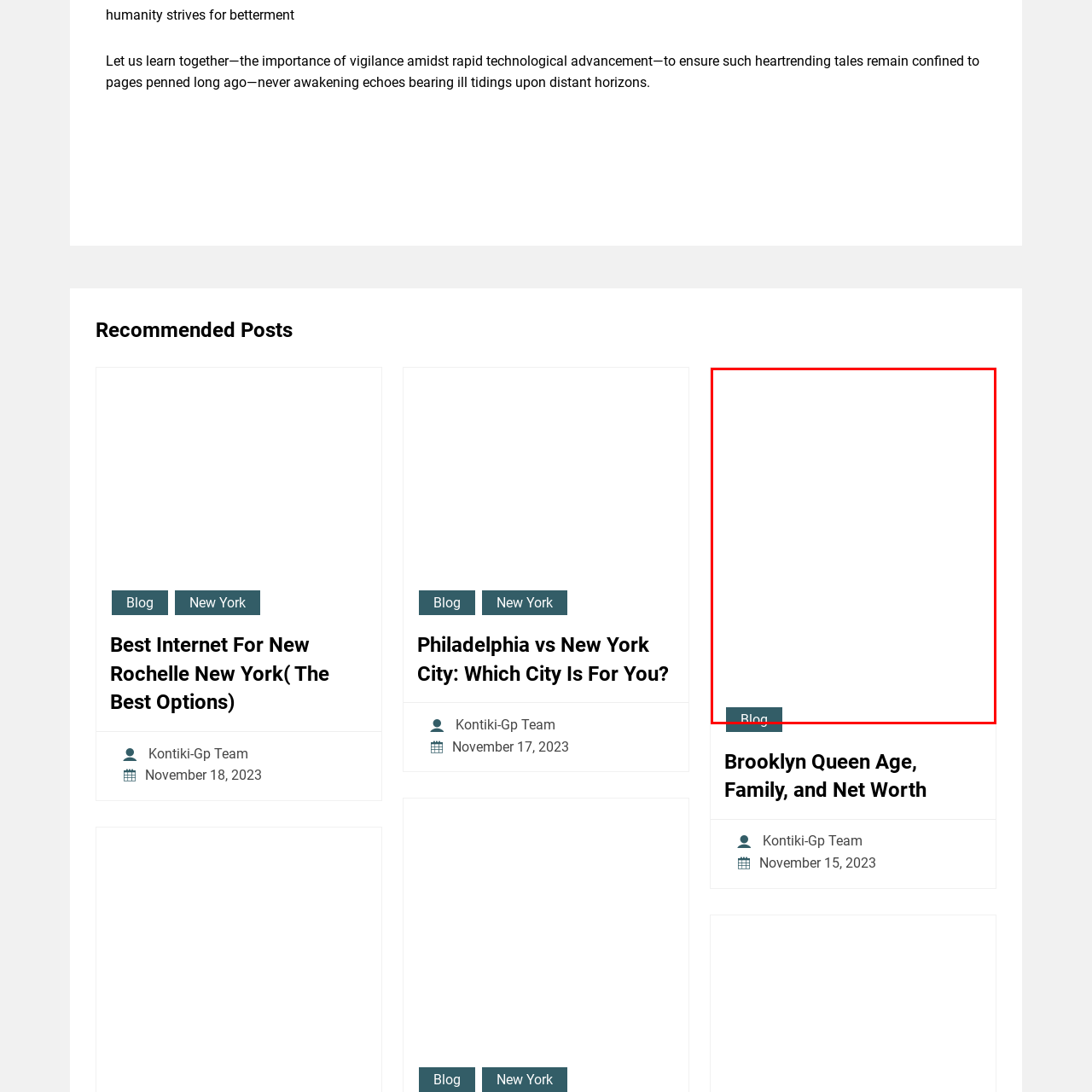Detail the features and components of the image inside the red outline.

This image features a visual representation related to the article titled "Brooklyn Queen Age, Family, and Net Worth." Positioned prominently within the article, the visual is meant to engage readers and provide context regarding Brooklyn Queen, likely showcasing elements central to her story or persona. 

As readers explore the blog, they are encouraged to learn more about Brooklyn Queen's life, including details about her age, family background, and financial success. Below the image, users can find navigation links to the blog, along with the publication date, indicating the article's relevance and timeliness. The layout emphasizes an inviting design that encourages further exploration of related content.